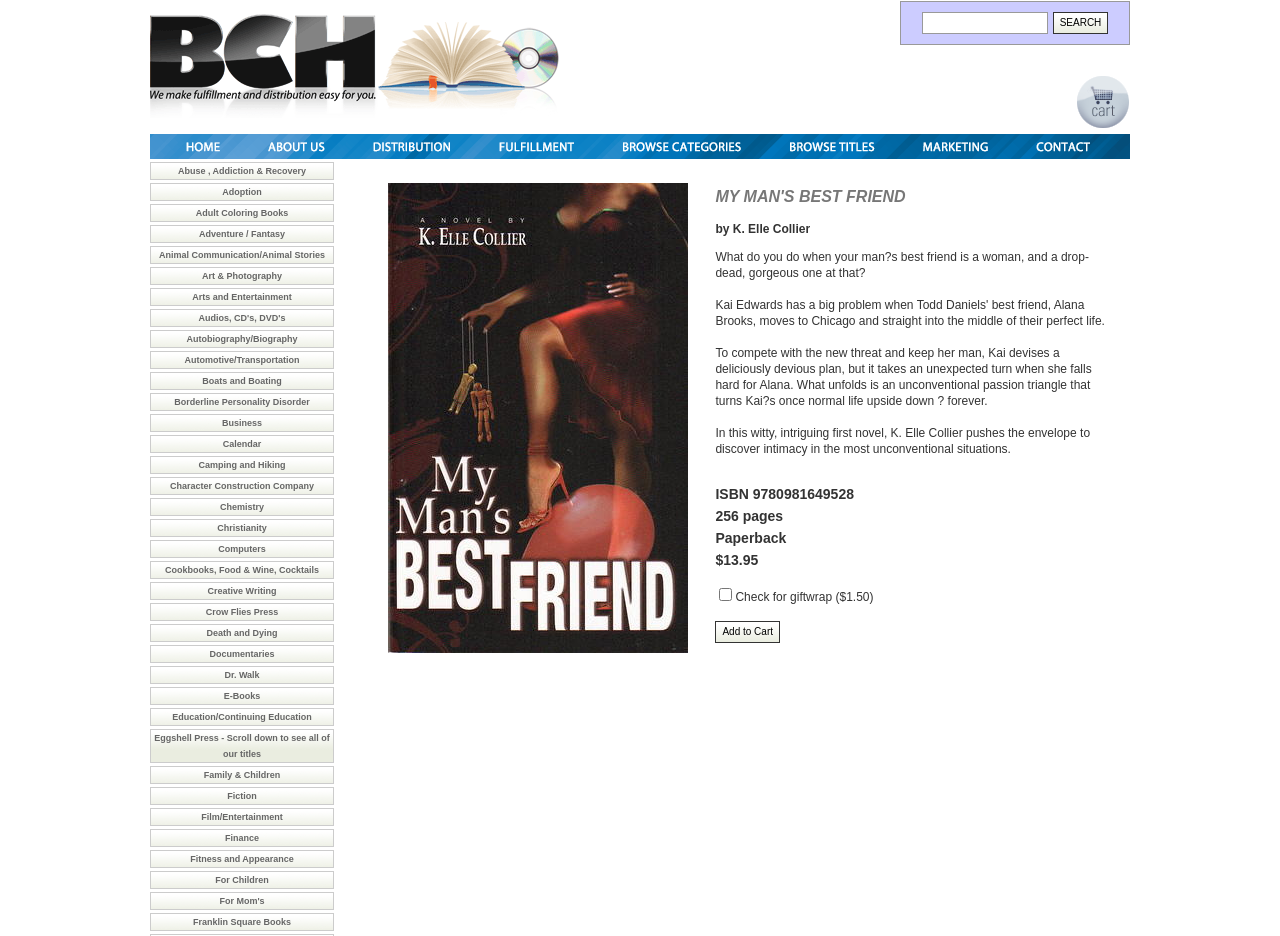Specify the bounding box coordinates of the region I need to click to perform the following instruction: "Click on the 'Abuse, Addiction & Recovery' category". The coordinates must be four float numbers in the range of 0 to 1, i.e., [left, top, right, bottom].

[0.139, 0.177, 0.239, 0.188]